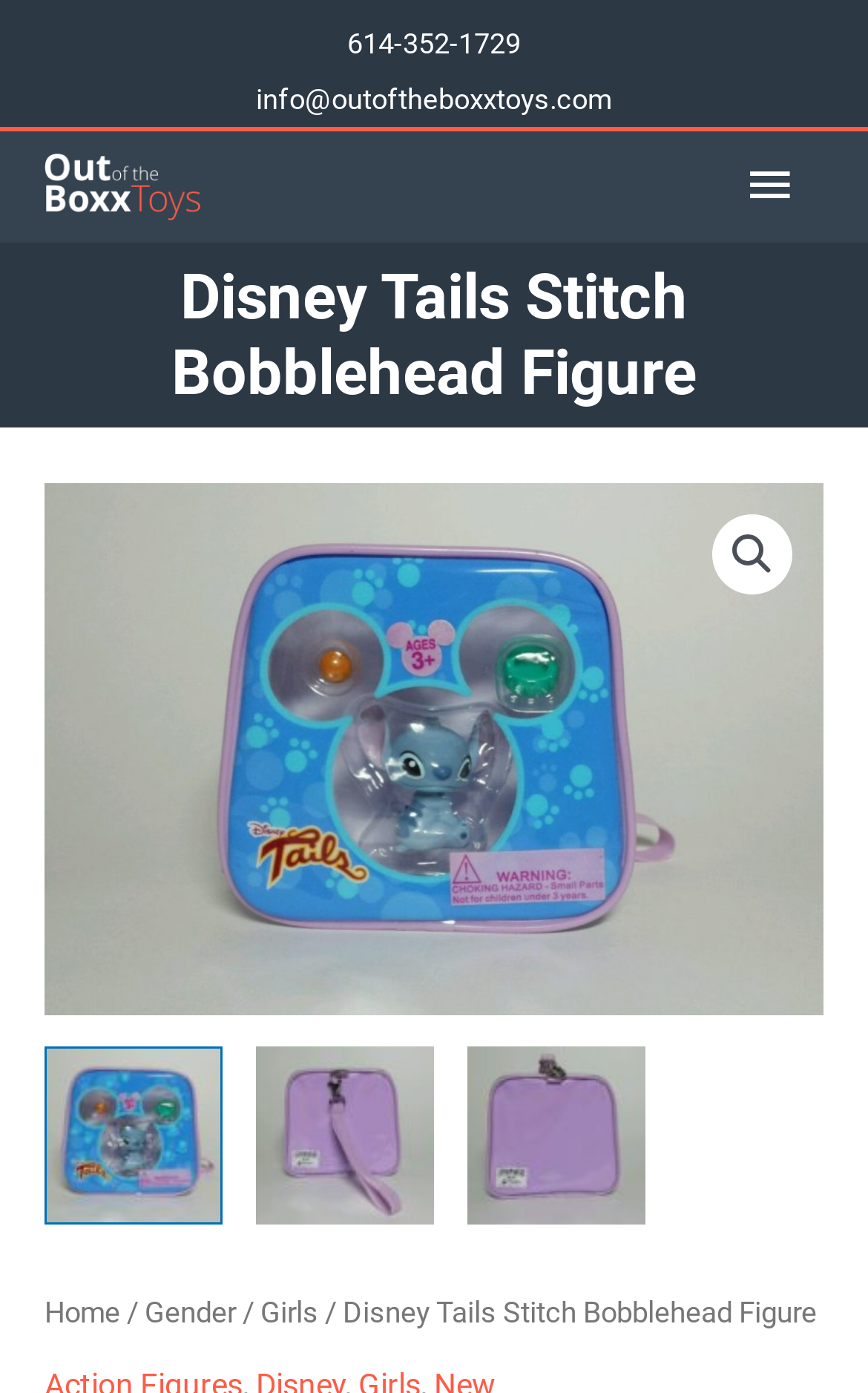Pinpoint the bounding box coordinates of the area that must be clicked to complete this instruction: "Open the main menu".

[0.826, 0.095, 0.949, 0.175]